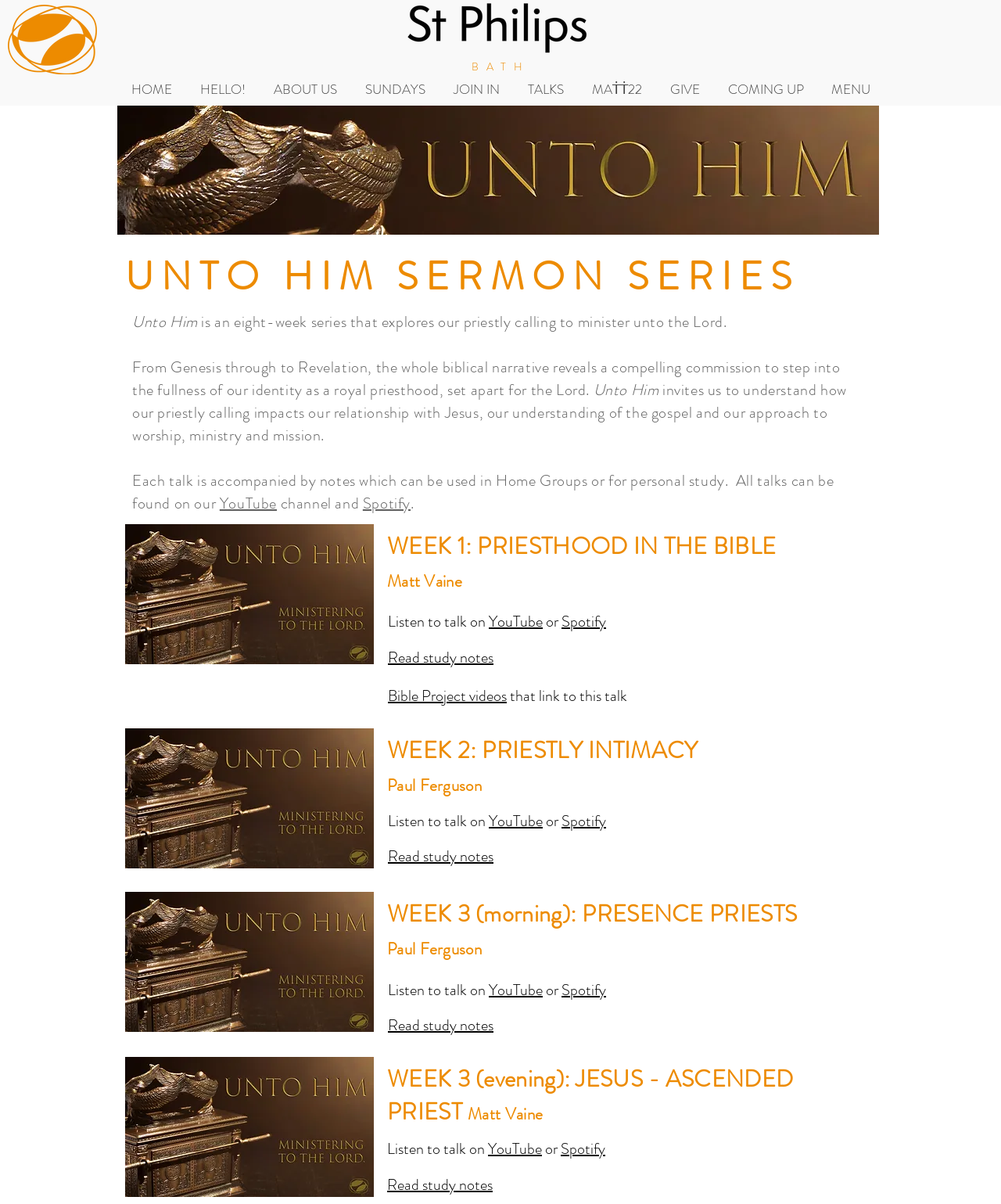Identify the bounding box coordinates for the element you need to click to achieve the following task: "View WEEK 3 morning talk on Spotify". The coordinates must be four float values ranging from 0 to 1, formatted as [left, top, right, bottom].

[0.561, 0.814, 0.605, 0.83]